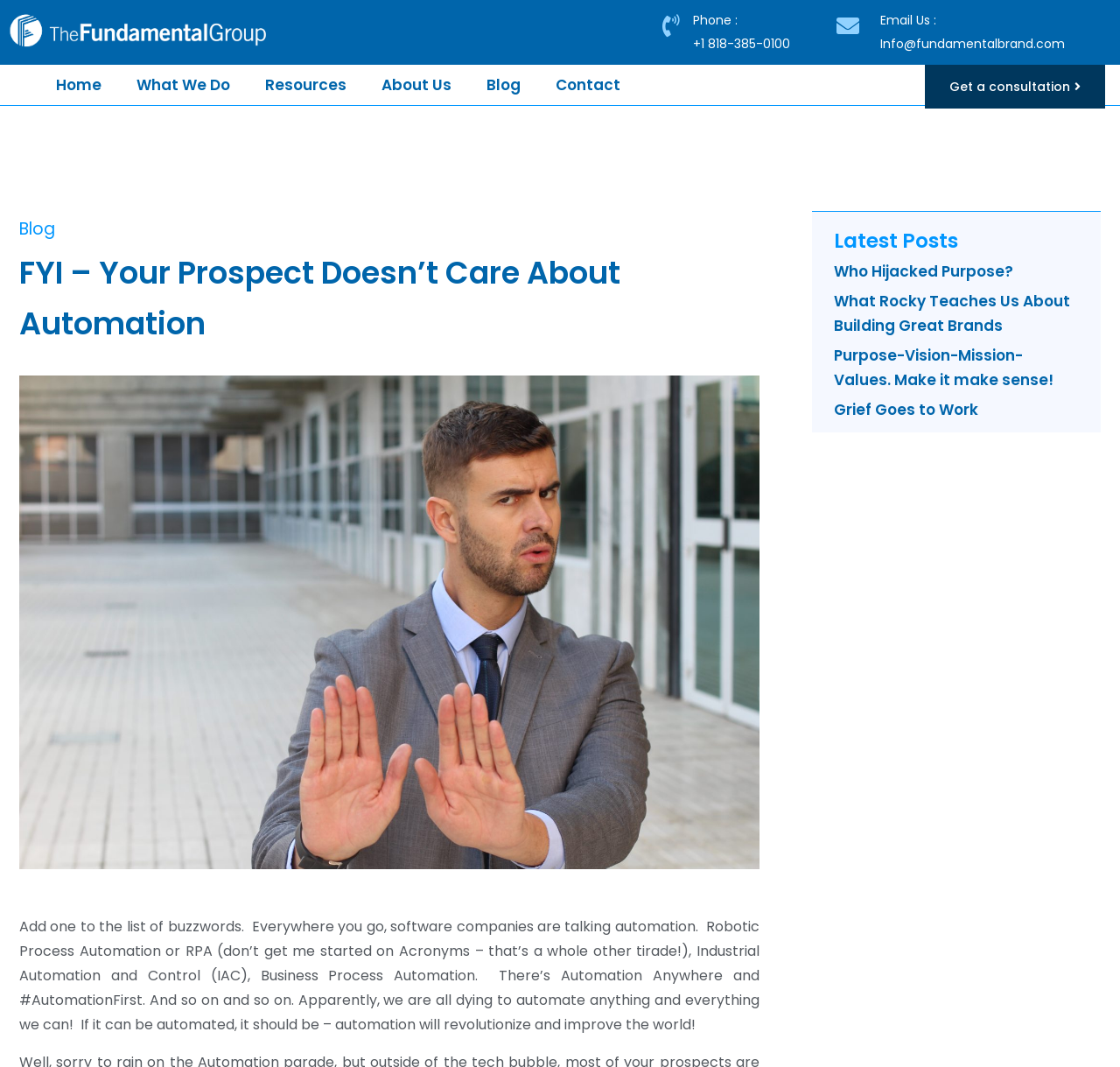Please give the bounding box coordinates of the area that should be clicked to fulfill the following instruction: "Contact Life Coach". The coordinates should be in the format of four float numbers from 0 to 1, i.e., [left, top, right, bottom].

None